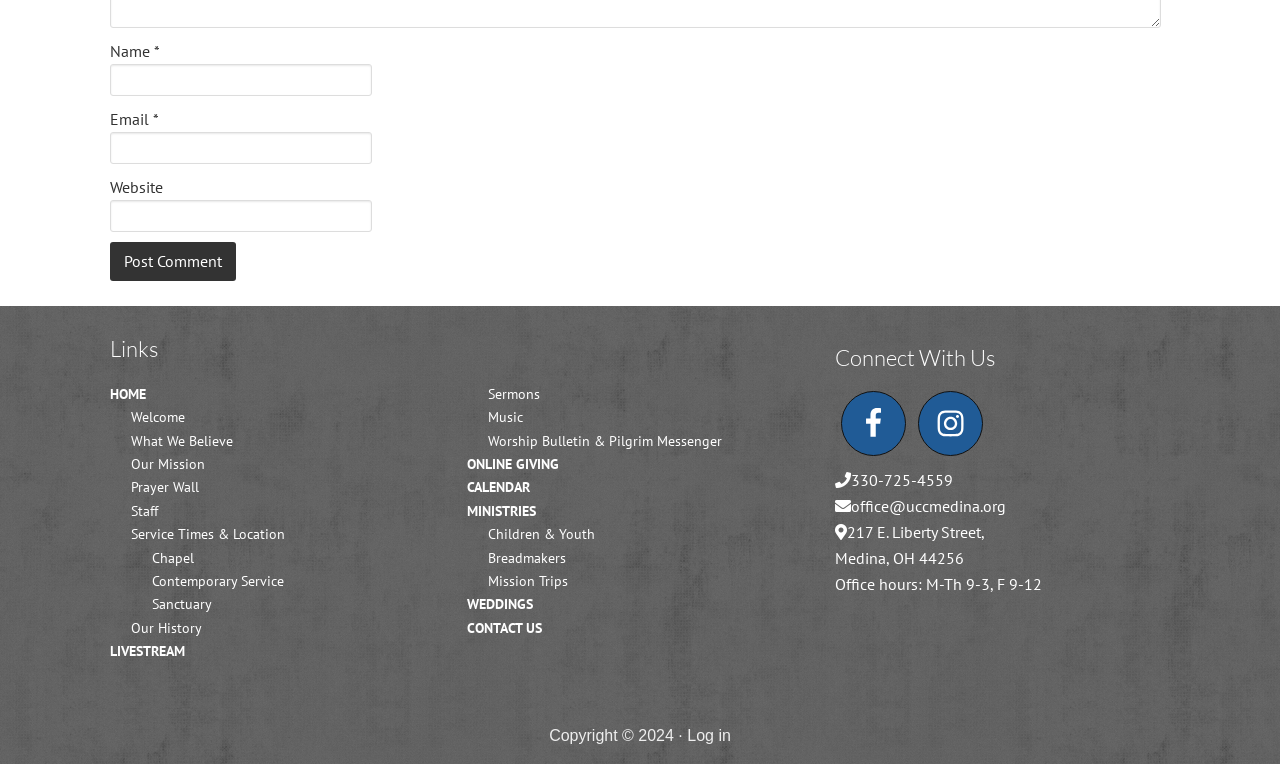Please identify the bounding box coordinates for the region that you need to click to follow this instruction: "Contact us through Facebook".

[0.657, 0.512, 0.708, 0.597]